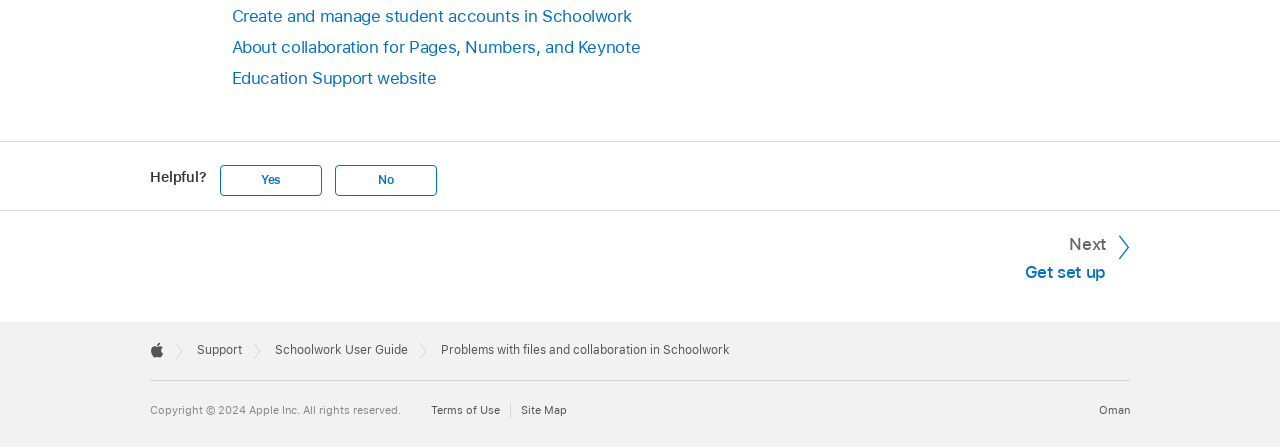Please identify the bounding box coordinates of the clickable element to fulfill the following instruction: "Create and manage student accounts in Schoolwork". The coordinates should be four float numbers between 0 and 1, i.e., [left, top, right, bottom].

[0.181, 0.007, 0.819, 0.065]